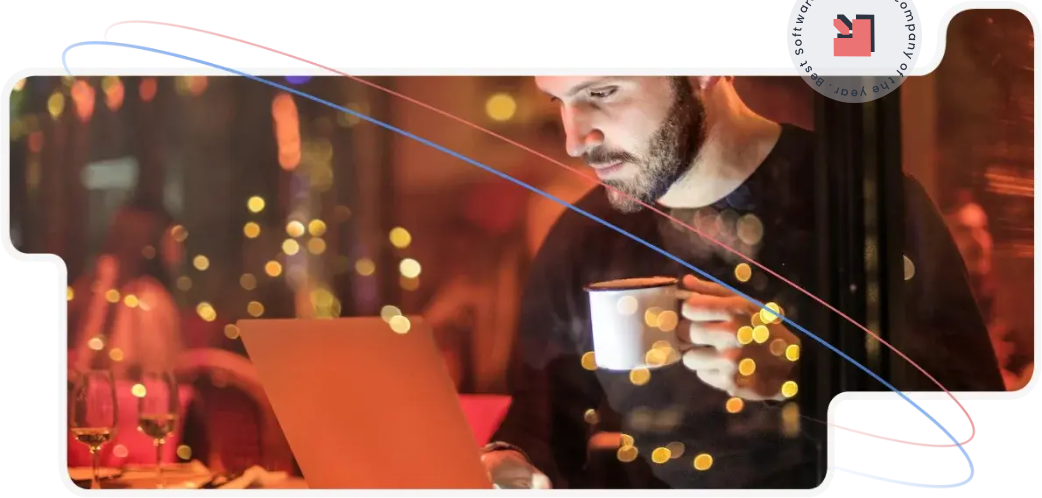Generate a descriptive account of all visible items and actions in the image.

This vibrant image showcases a man in a cozy setting, intently focused on his laptop screen. He holds a hot beverage in one hand, suggesting a blend of productivity and relaxation. Soft, warm lights twinkle in the background, creating an inviting atmosphere that highlights the fusion of technology and comfort. This visual engages viewers by illustrating the theme of modern digital experiences, reflective of a creative development agency dedicated to delivering innovative solutions. The overall ambiance conveys a sense of skillful craftsmanship in digital product development, reinforcing the agency’s commitment to excellence in the tech landscape.